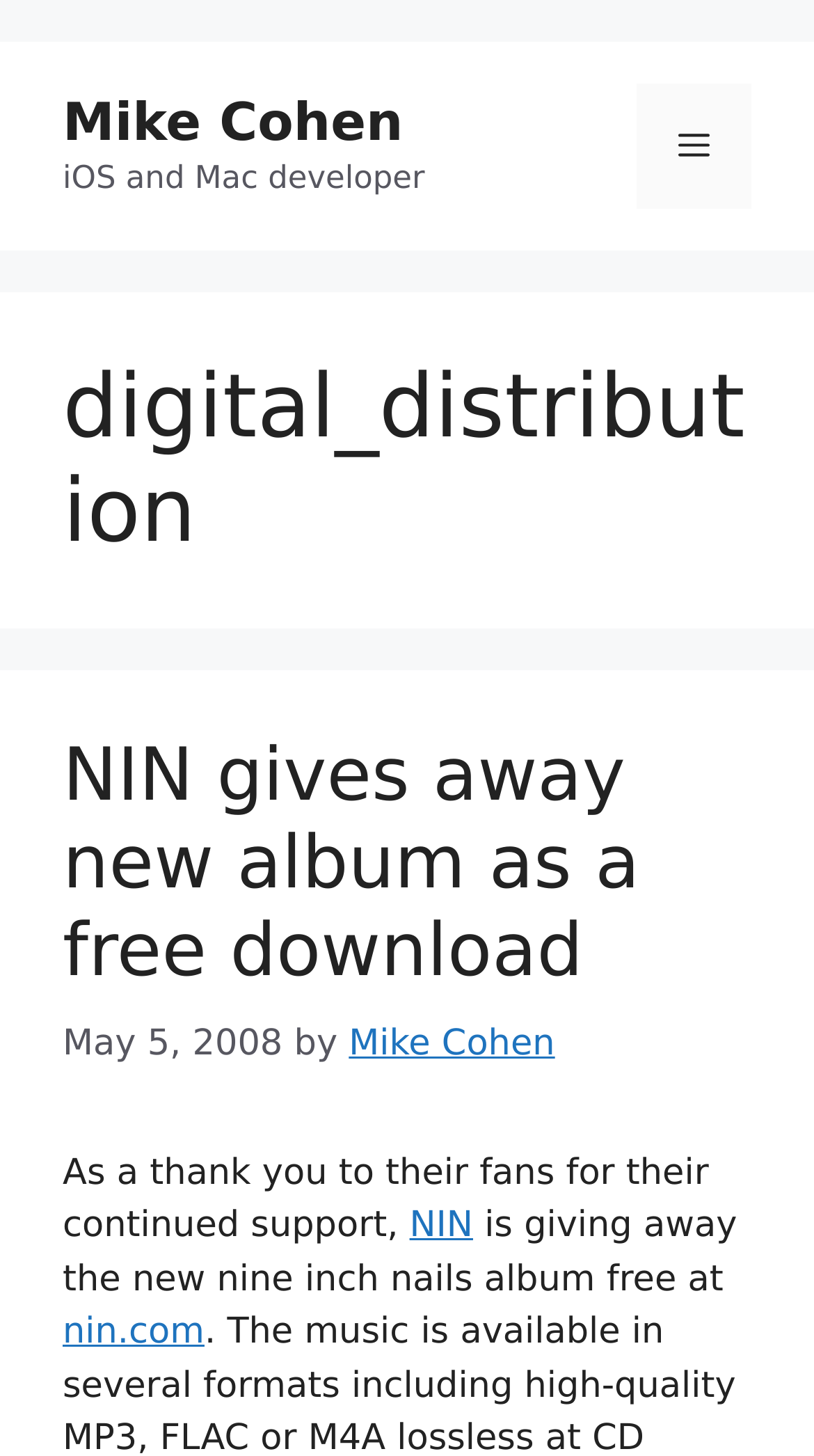Give a detailed account of the webpage's layout and content.

The webpage is about digital distribution, specifically focusing on the topic of Nine Inch Nails giving away their new album as a free download. At the top of the page, there is a banner with the title "Site" and a link to "Mike Cohen" alongside a brief description "iOS and Mac developer". To the right of the banner, there is a navigation menu toggle button labeled "Mobile Toggle" which, when expanded, controls the primary menu.

Below the banner, there is a main content section with a heading "digital_distribution" followed by a subheading "NIN gives away new album as a free download" which is also a link. The article's content is divided into paragraphs, with the first paragraph starting with "As a thank you to their fans for their continued support," and mentioning "NIN" as a link. The text continues to explain that the new Nine Inch Nails album is available for free download at "nin.com", which is also a link.

There are no images on the page. The layout is organized, with clear headings and concise text, making it easy to read and follow.